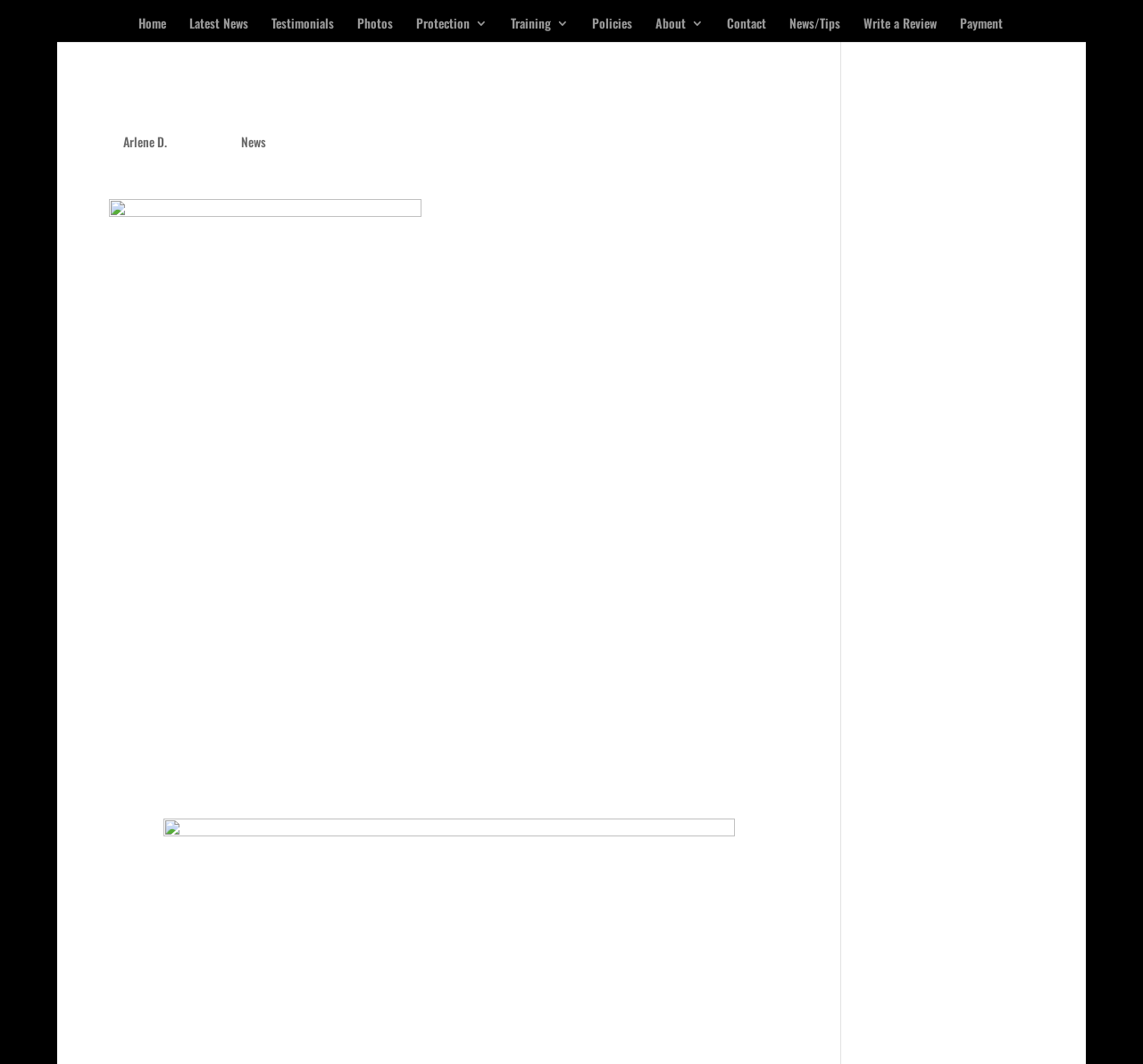Locate the bounding box coordinates of the UI element described by: "Latest News". The bounding box coordinates should consist of four float numbers between 0 and 1, i.e., [left, top, right, bottom].

[0.166, 0.016, 0.217, 0.04]